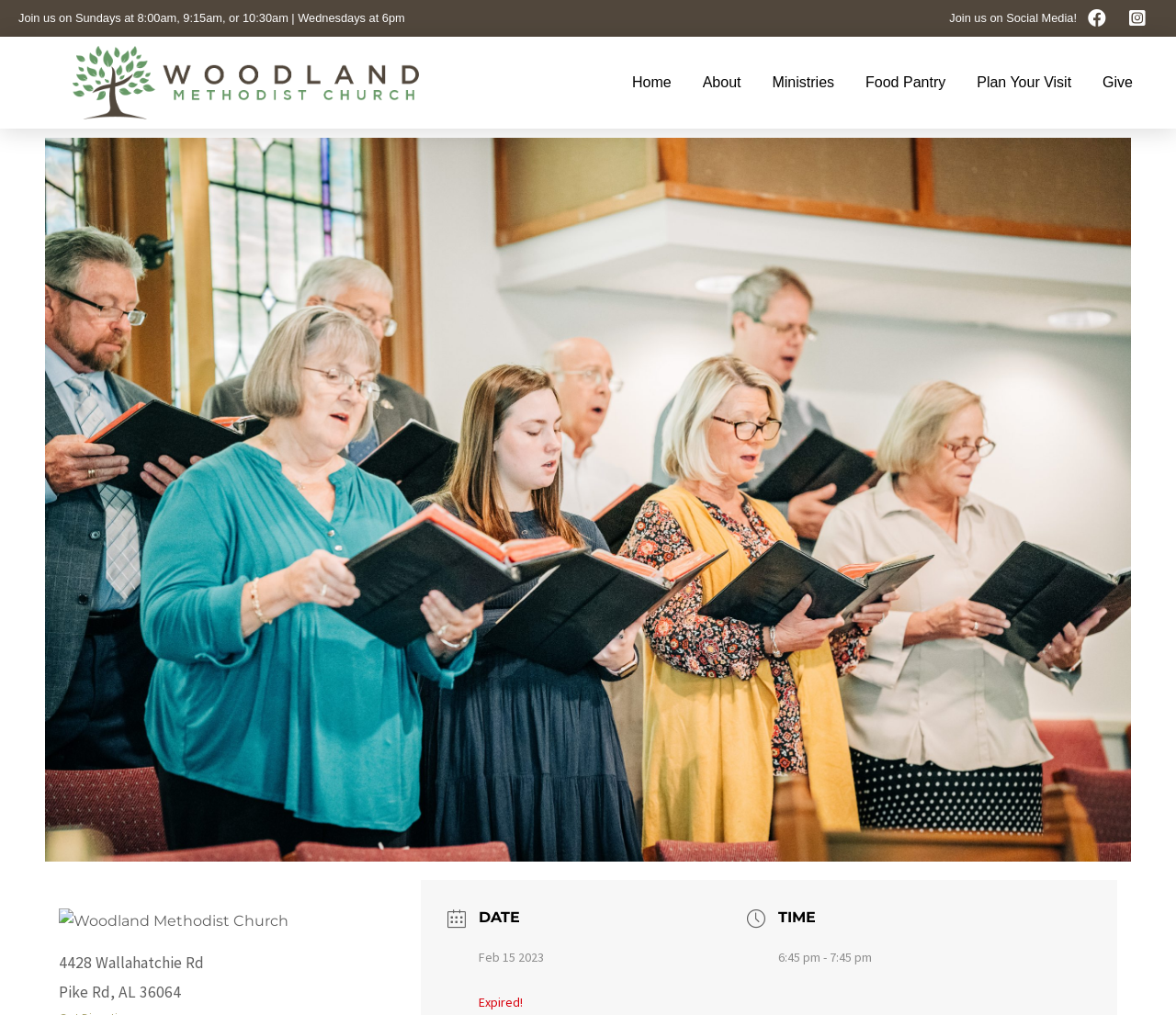Please find the bounding box coordinates of the element that must be clicked to perform the given instruction: "Click the 'About' link". The coordinates should be four float numbers from 0 to 1, i.e., [left, top, right, bottom].

[0.584, 0.036, 0.643, 0.127]